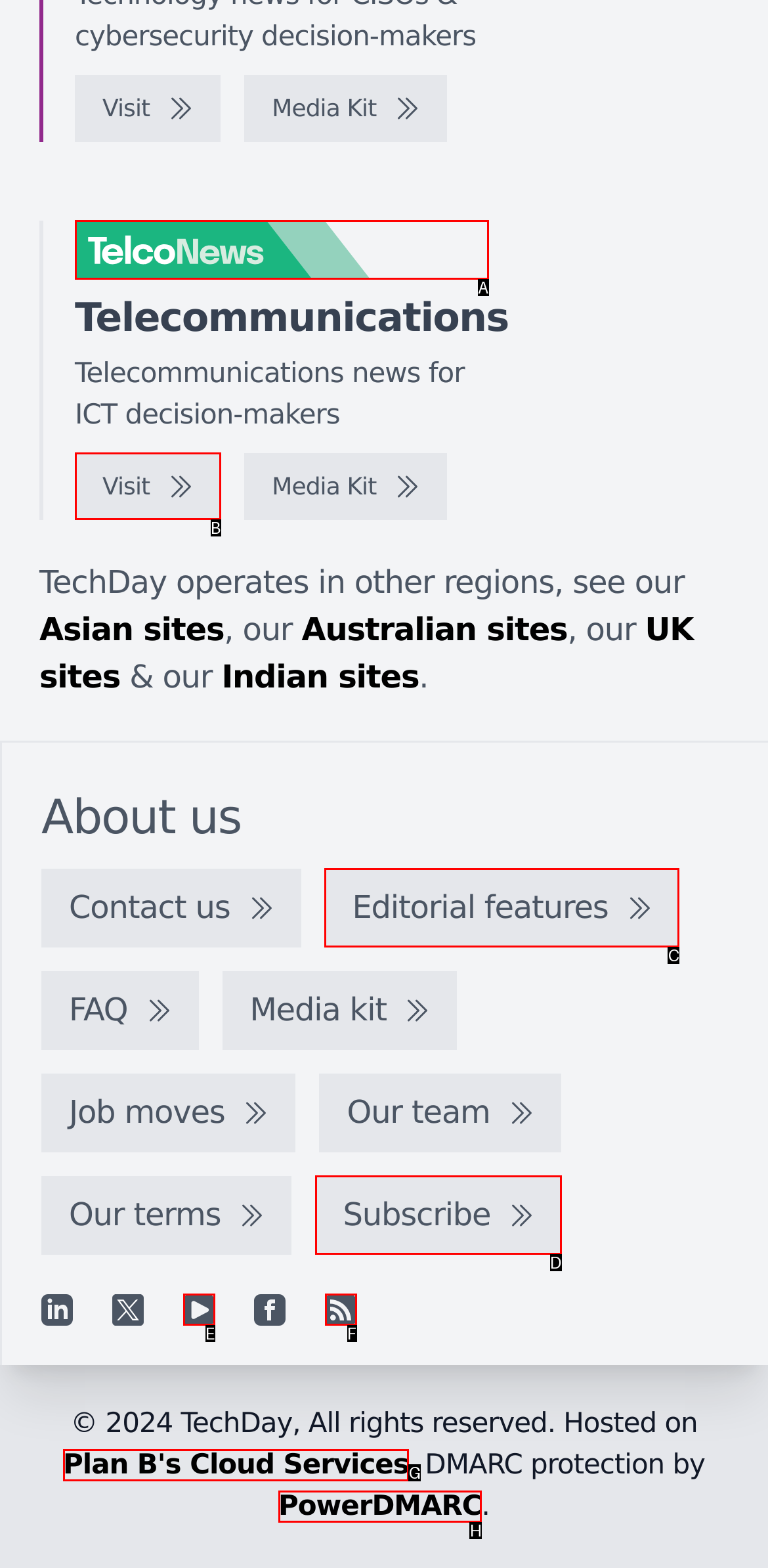From the given choices, determine which HTML element aligns with the description: Podcast Respond with the letter of the appropriate option.

None